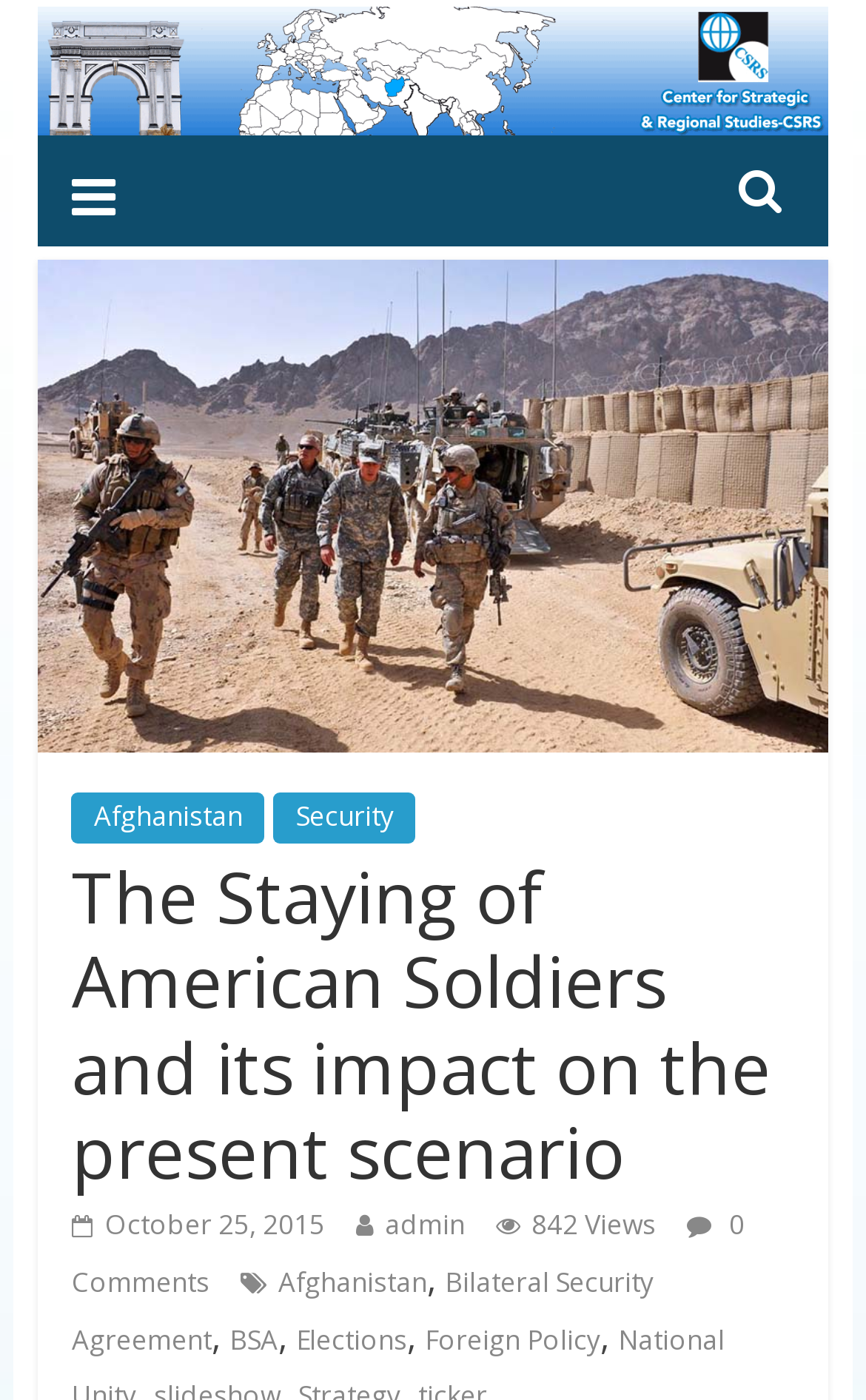Please specify the bounding box coordinates of the element that should be clicked to execute the given instruction: 'View the Afghanistan page'. Ensure the coordinates are four float numbers between 0 and 1, expressed as [left, top, right, bottom].

[0.083, 0.566, 0.306, 0.602]